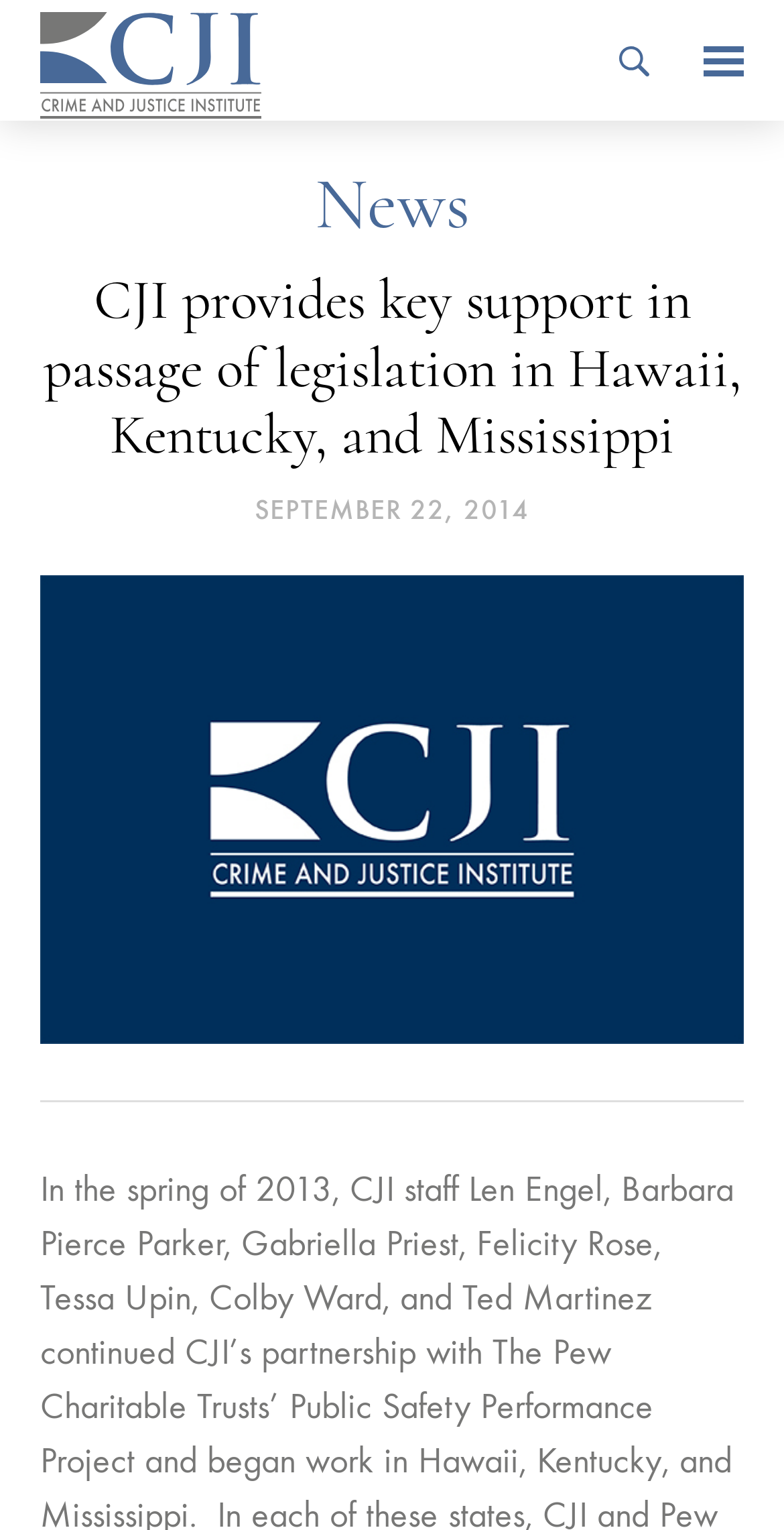Provide a one-word or short-phrase response to the question:
What is the category of the news article?

News